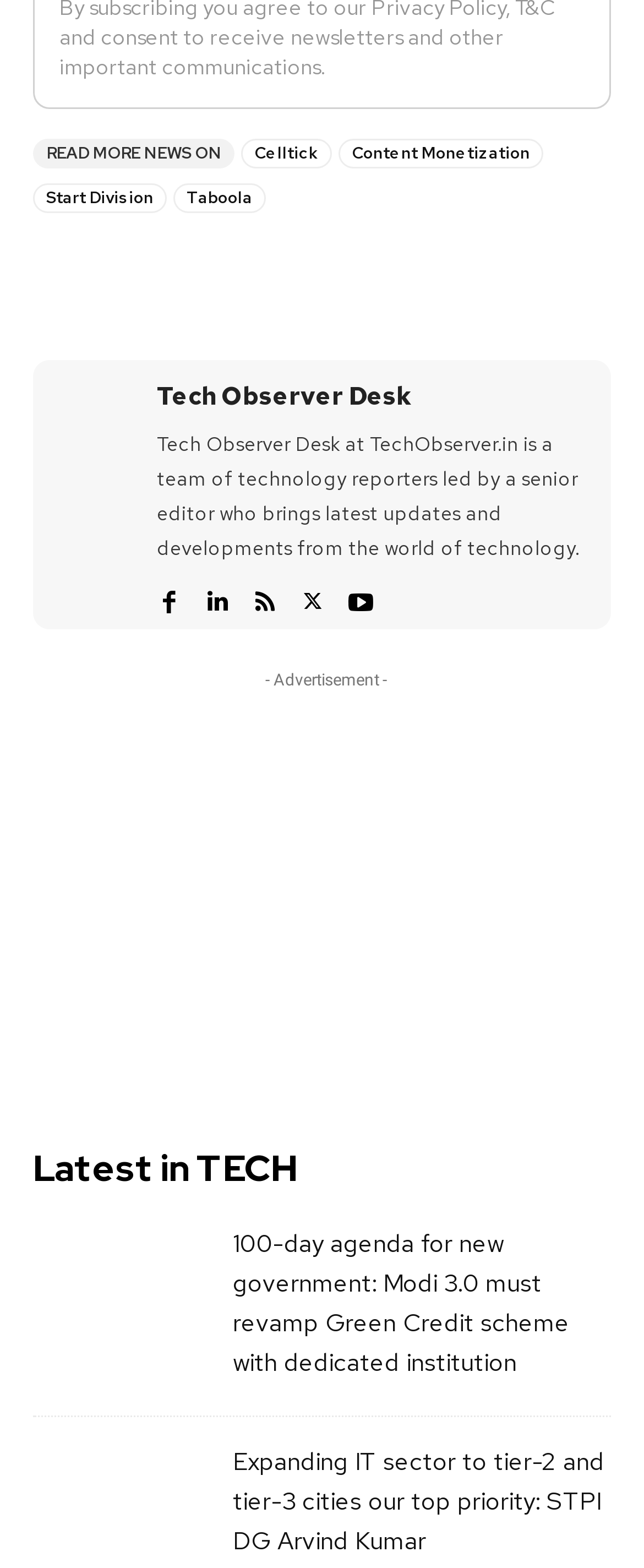Identify the bounding box coordinates of the region that should be clicked to execute the following instruction: "Explore the 'Latest in TECH' section".

[0.051, 0.729, 0.459, 0.762]